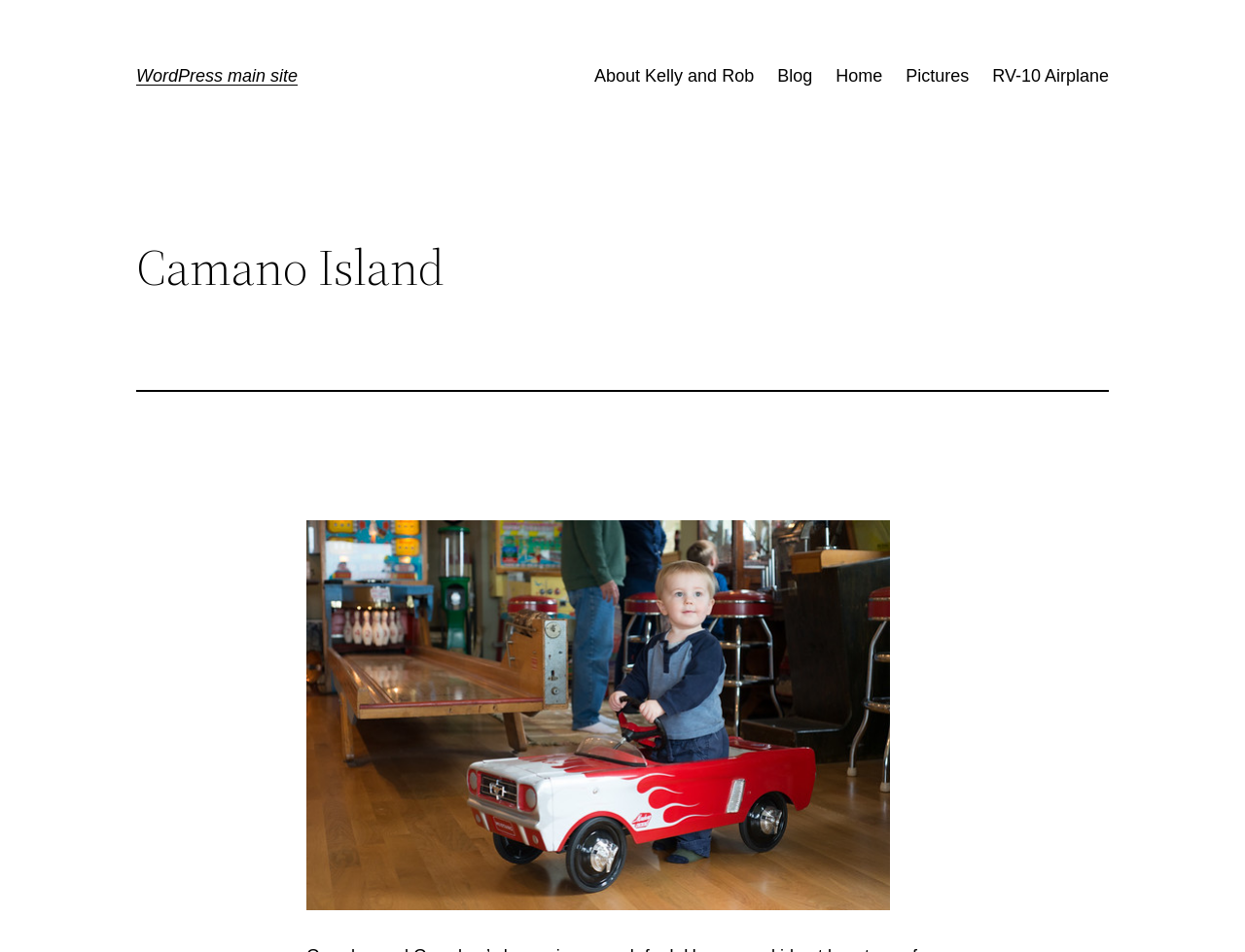Please predict the bounding box coordinates (top-left x, top-left y, bottom-right x, bottom-right y) for the UI element in the screenshot that fits the description: About Kelly and Rob

[0.477, 0.065, 0.606, 0.095]